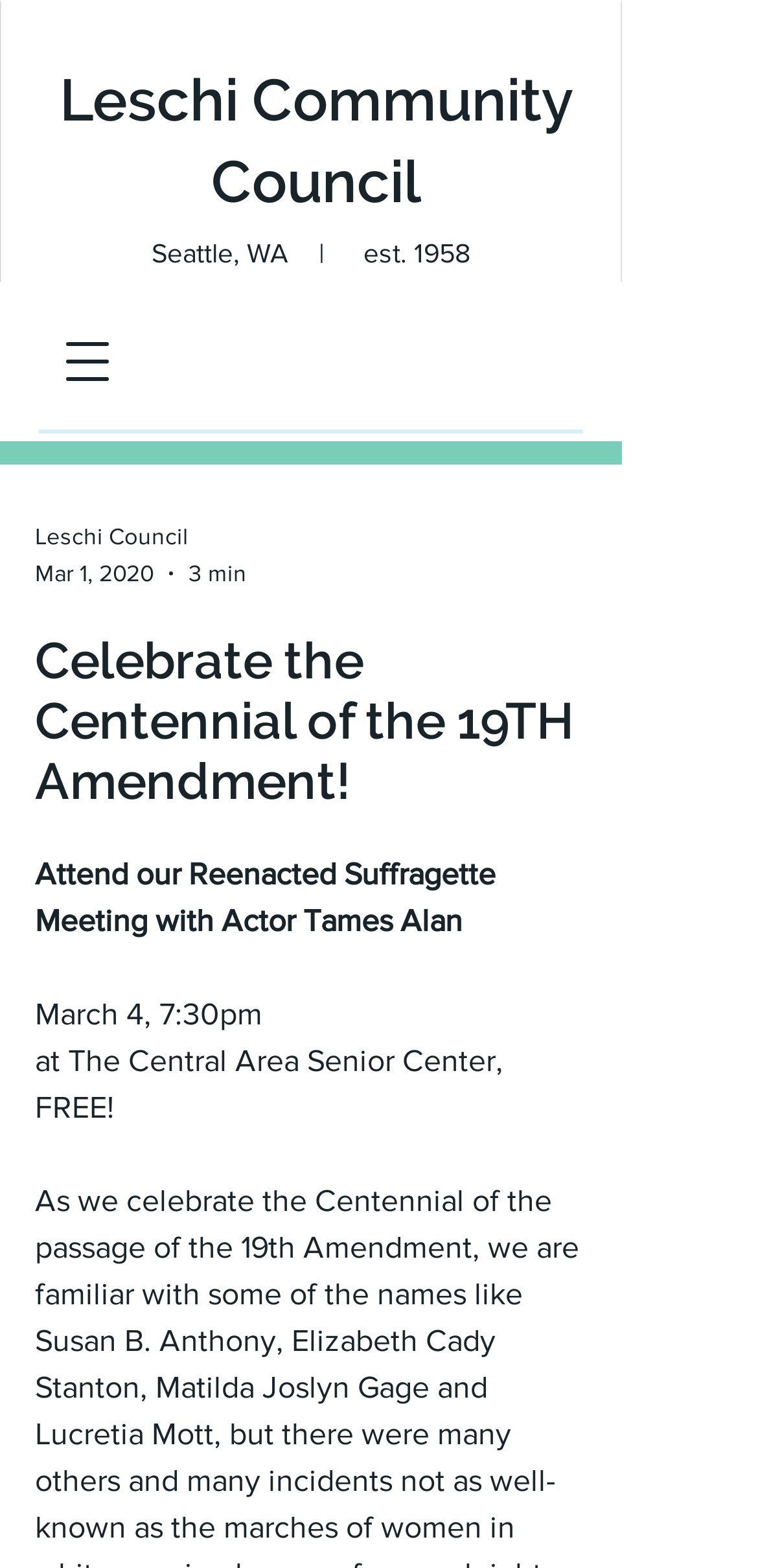Where is the event taking place? From the image, respond with a single word or brief phrase.

The Central Area Senior Center